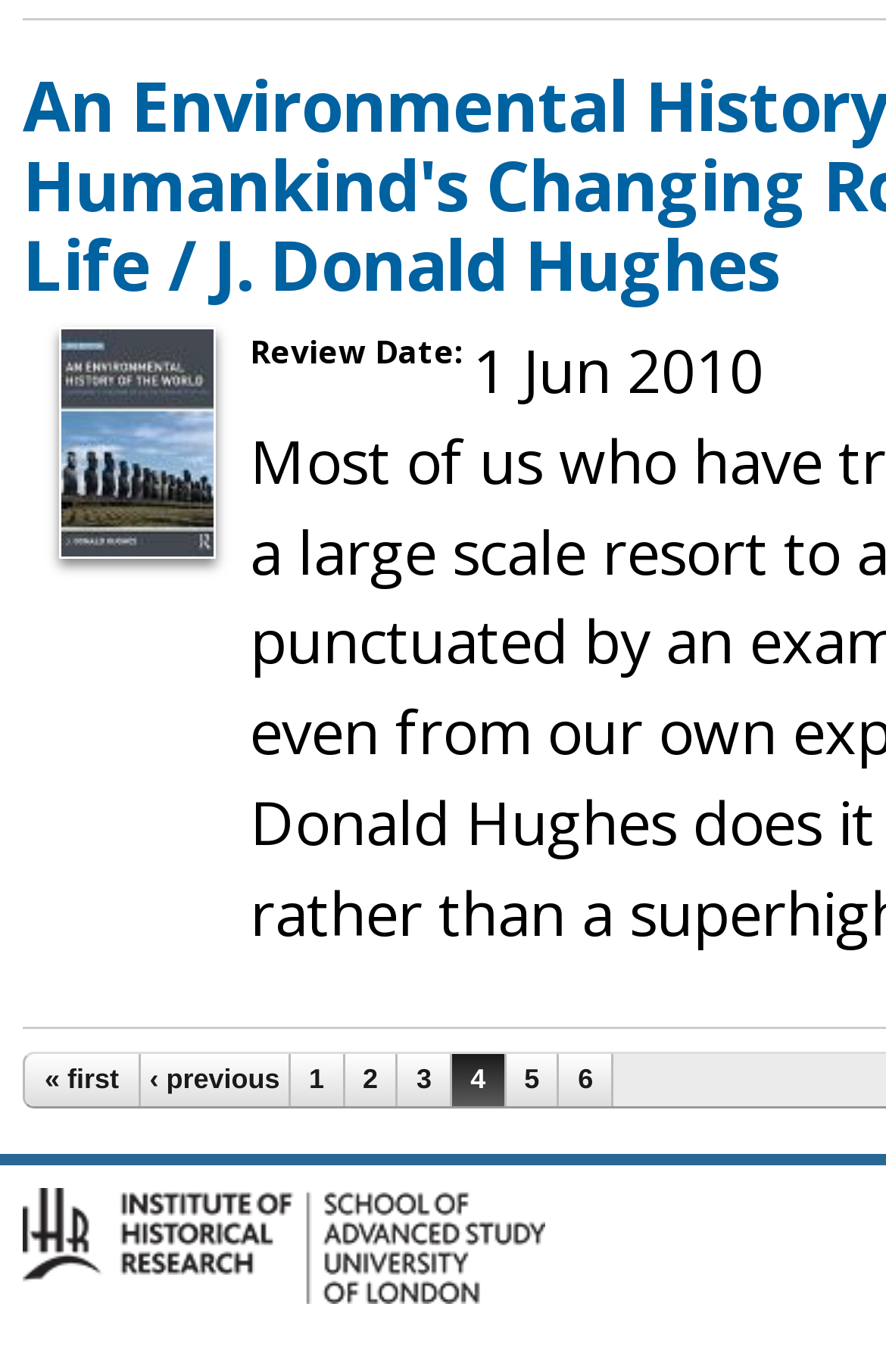Identify the bounding box coordinates for the element you need to click to achieve the following task: "go to the previous page". The coordinates must be four float values ranging from 0 to 1, formatted as [left, top, right, bottom].

[0.159, 0.769, 0.326, 0.806]